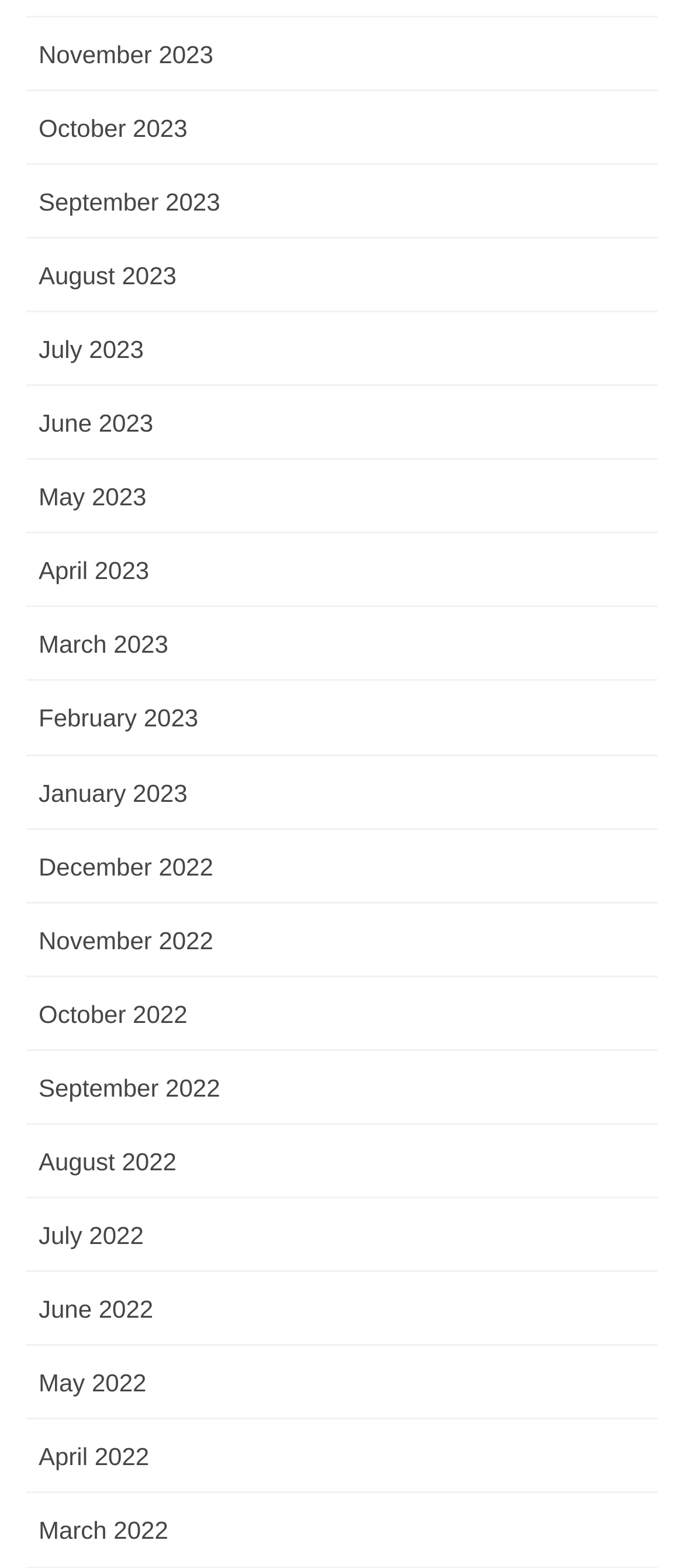Use one word or a short phrase to answer the question provided: 
What is the earliest month listed?

March 2022